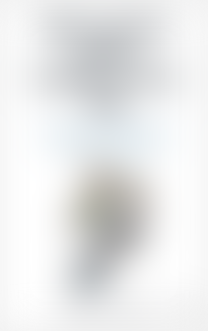Describe all the important aspects and details of the image.

The image features the book cover titled "Breaking Free Embracing Me," which is associated with themes of personal growth and self-discovery. Set against a minimalistic background, the cover likely conveys a sense of liberation and empowerment. The author aims to inspire readers to embrace their identity and overcome obstacles. This book is part of a collection that also includes titles like "Be You* Holy Cow!! How did I miss the most important person in the room?" and "Heal Through Thoughts," suggesting a focus on introspective and transformative journeys. The cover's design elements complement its motivational message, inviting readers to delve deeper into their personal narratives.